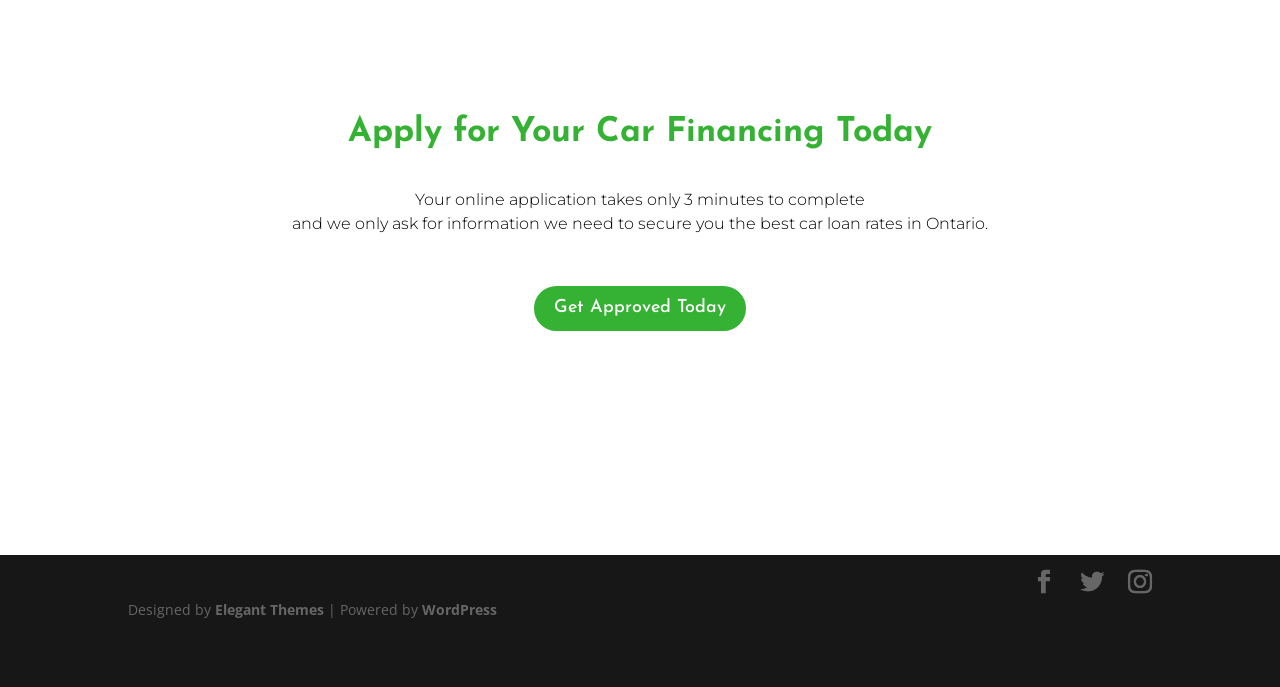How long does the online application take?
Based on the image, answer the question with a single word or brief phrase.

3 minutes